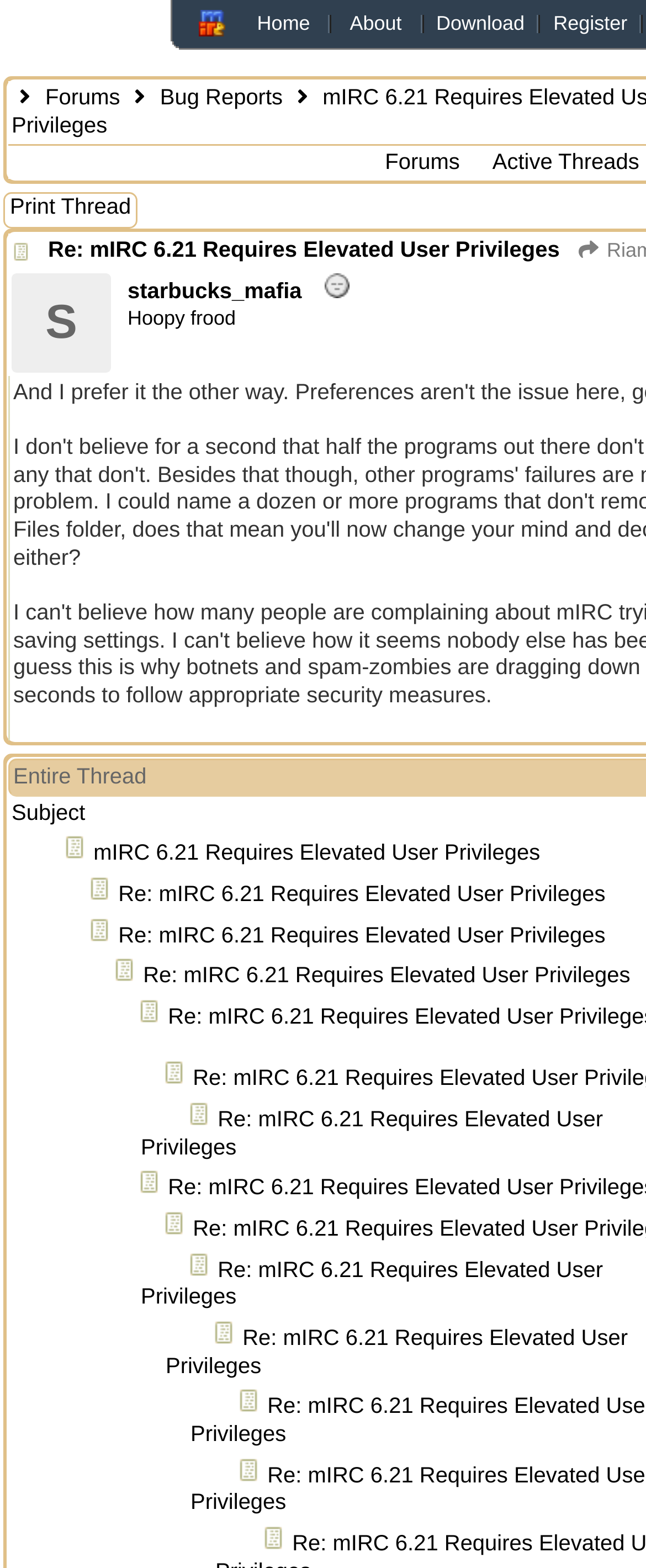Please find the bounding box coordinates of the element that must be clicked to perform the given instruction: "Print the thread". The coordinates should be four float numbers from 0 to 1, i.e., [left, top, right, bottom].

[0.008, 0.124, 0.203, 0.141]